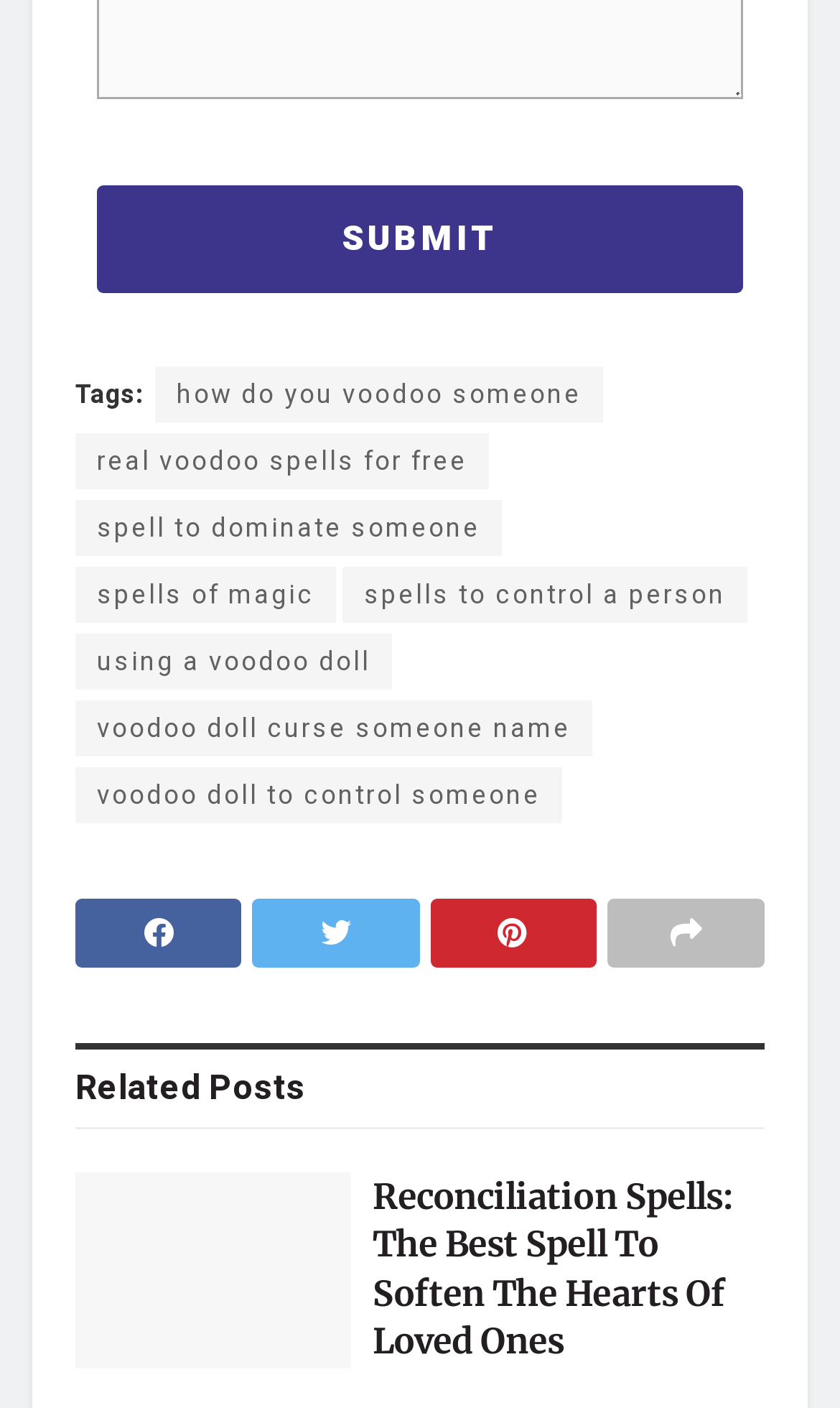Please identify the bounding box coordinates of the clickable element to fulfill the following instruction: "click the 'SUBMIT' button". The coordinates should be four float numbers between 0 and 1, i.e., [left, top, right, bottom].

[0.115, 0.131, 0.885, 0.208]